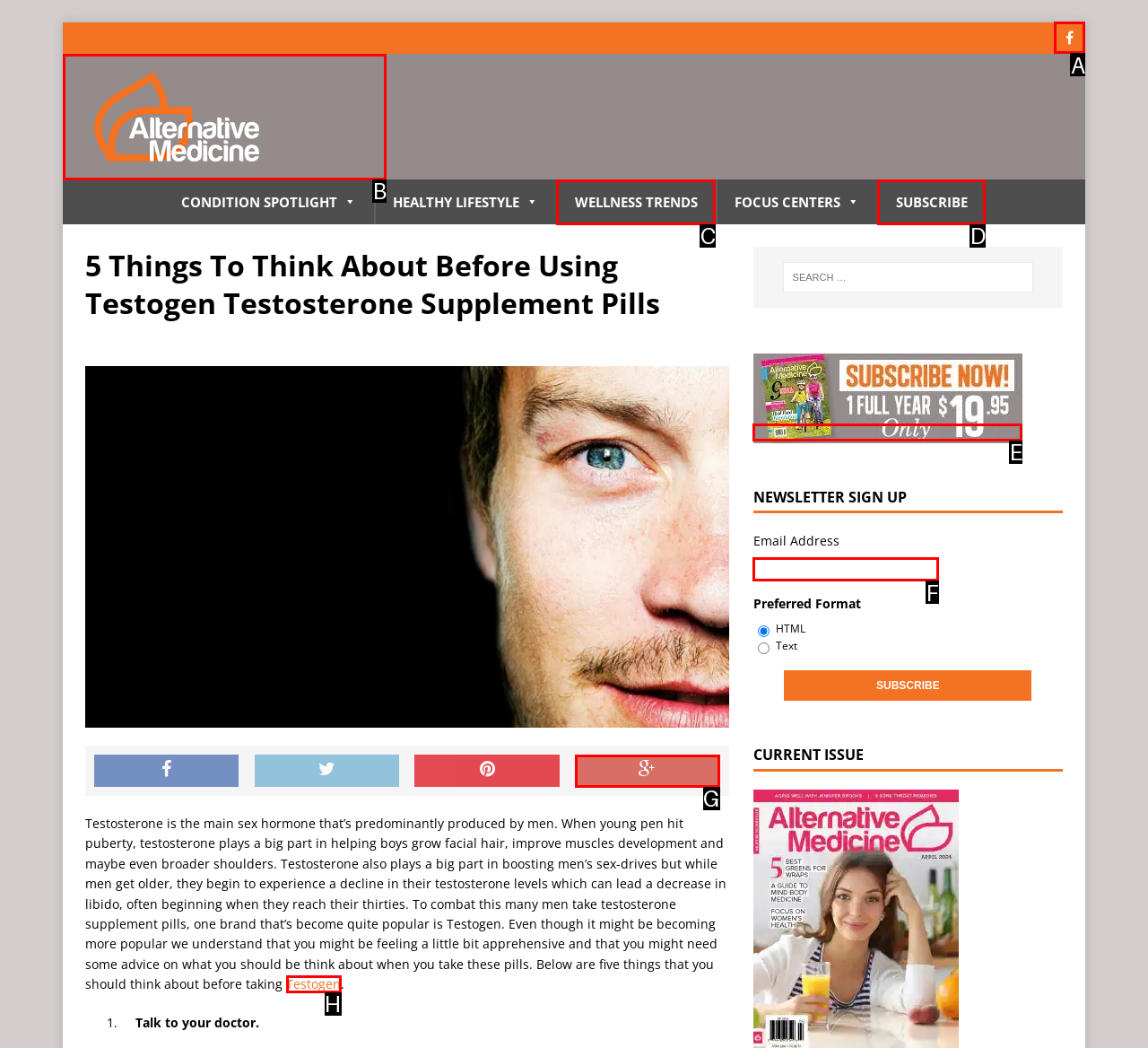Tell me which one HTML element I should click to complete the following task: Click on Facebook
Answer with the option's letter from the given choices directly.

A